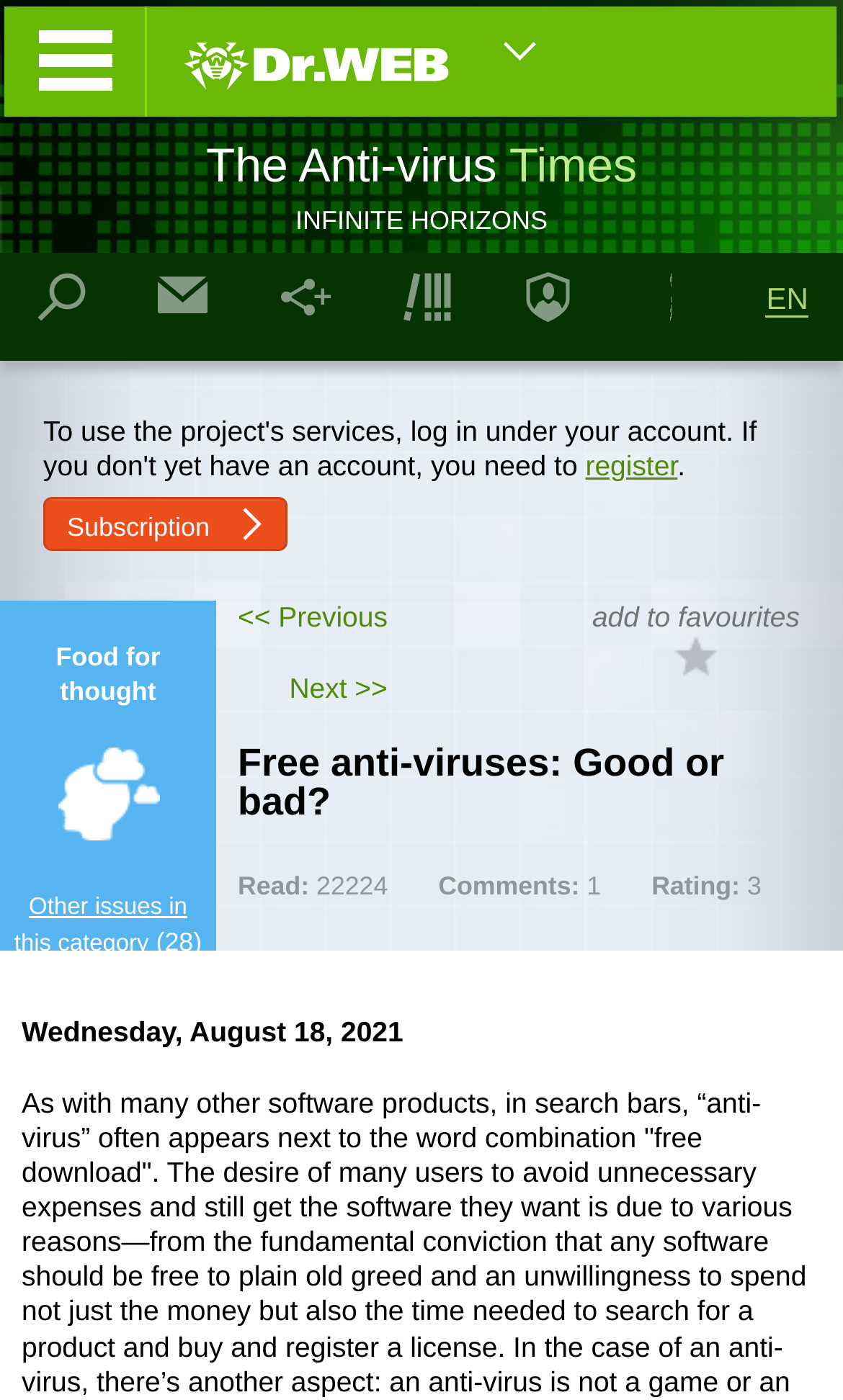What is the date of publication of this article?
Offer a detailed and exhaustive answer to the question.

I found this answer by looking at the date mentioned at the bottom of the webpage, which is 'Wednesday, August 18, 2021'.